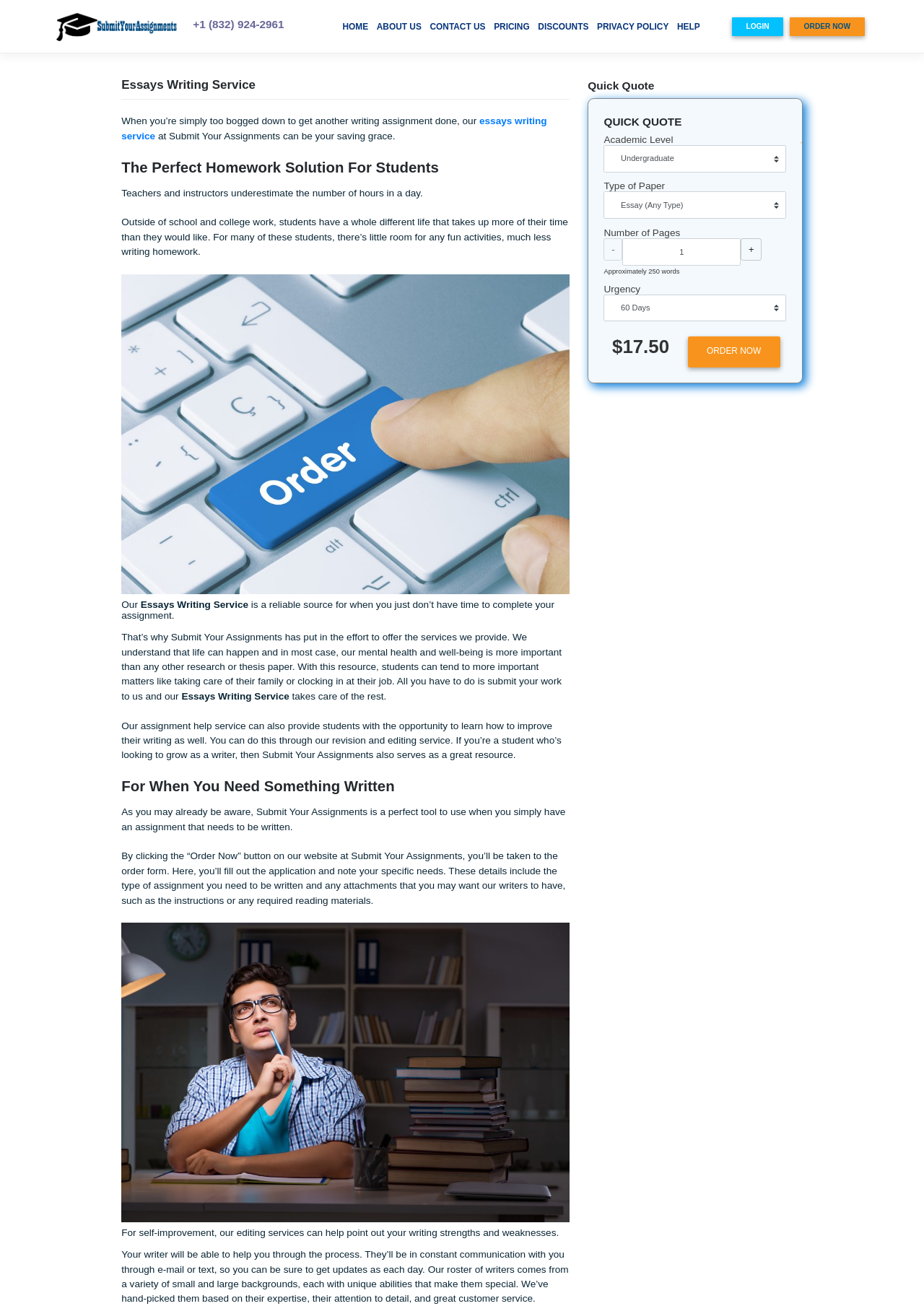Indicate the bounding box coordinates of the element that must be clicked to execute the instruction: "fill in the textbox". The coordinates should be given as four float numbers between 0 and 1, i.e., [left, top, right, bottom].

[0.792, 0.215, 0.943, 0.239]